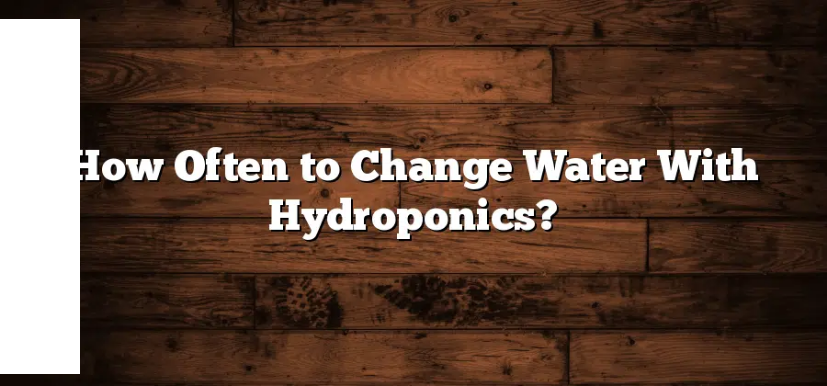What is the background of the title?
Please use the image to deliver a detailed and complete answer.

The title is set against a rustic wooden background, which adds a natural touch and invites readers to delve into the critical conversation about water quality in hydroponics.